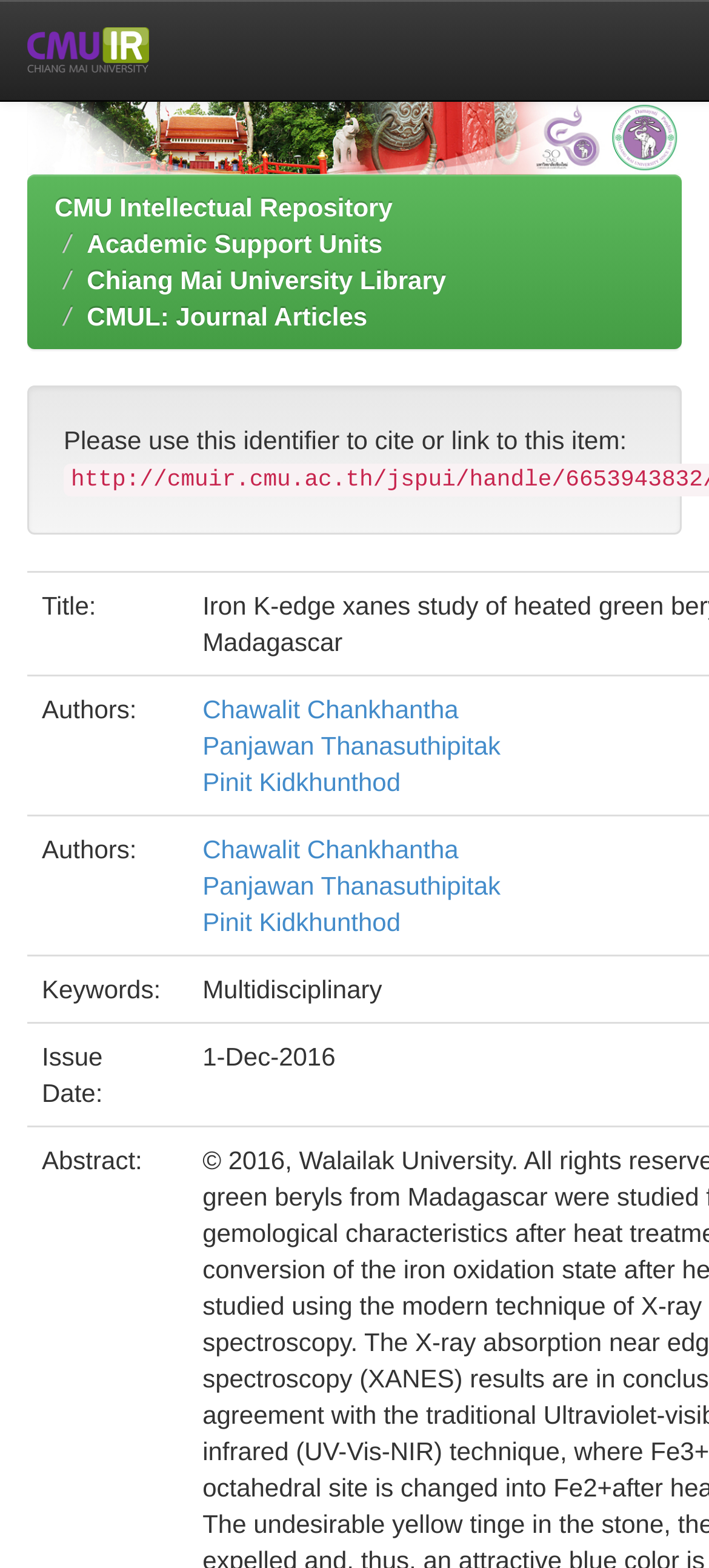Please provide a comprehensive answer to the question below using the information from the image: What is the label of the gridcell below 'Authors:'?

I found the answer by looking at the gridcell below the one with the label 'Authors:' and reading its label, which is 'Keywords:'.